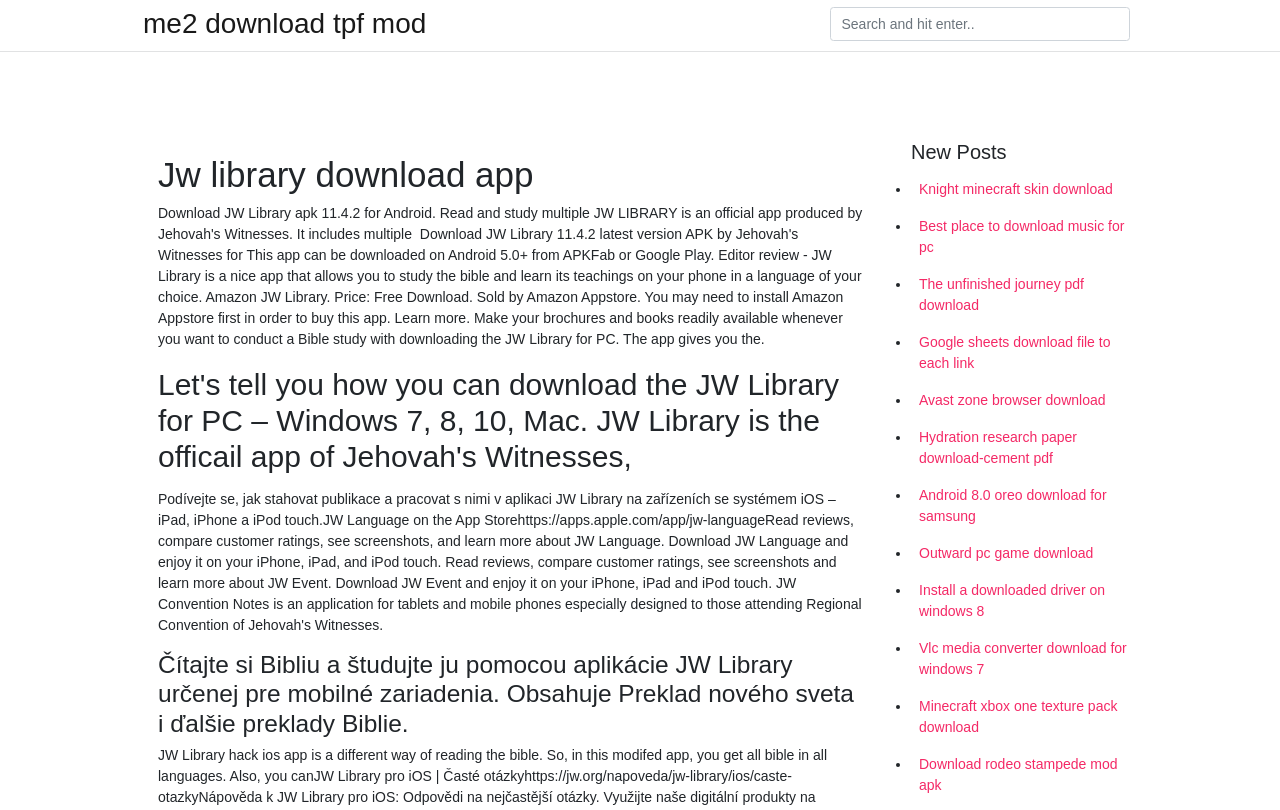Identify the bounding box coordinates of the element that should be clicked to fulfill this task: "Check new posts". The coordinates should be provided as four float numbers between 0 and 1, i.e., [left, top, right, bottom].

[0.712, 0.173, 0.888, 0.202]